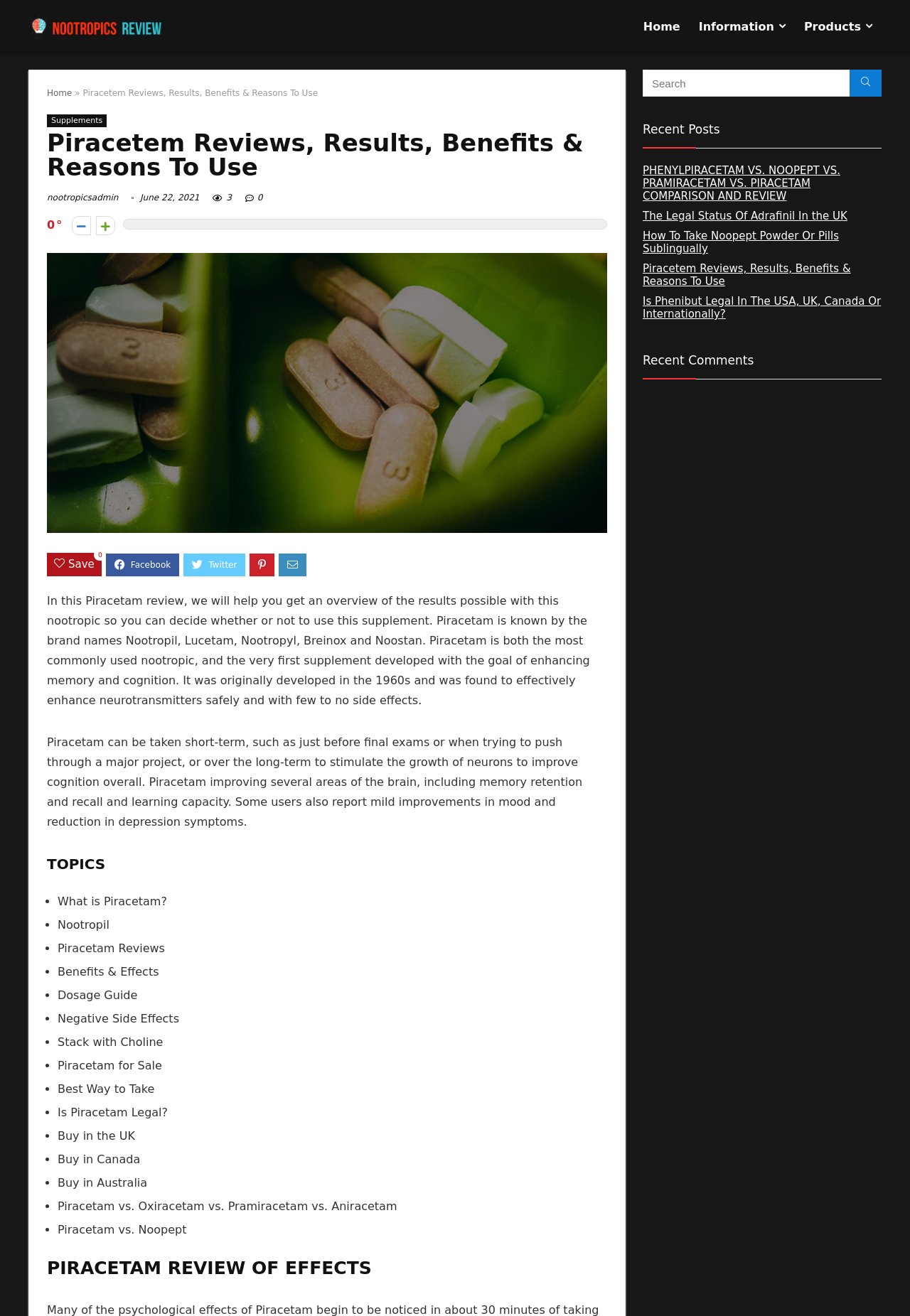Please determine the bounding box coordinates of the area that needs to be clicked to complete this task: 'Click the 'PHENYLPIRACETAM VS. NOOPEPT VS. PRAMIRACETAM VS. PIRACETAM COMPARISON AND REVIEW' link'. The coordinates must be four float numbers between 0 and 1, formatted as [left, top, right, bottom].

[0.706, 0.125, 0.923, 0.154]